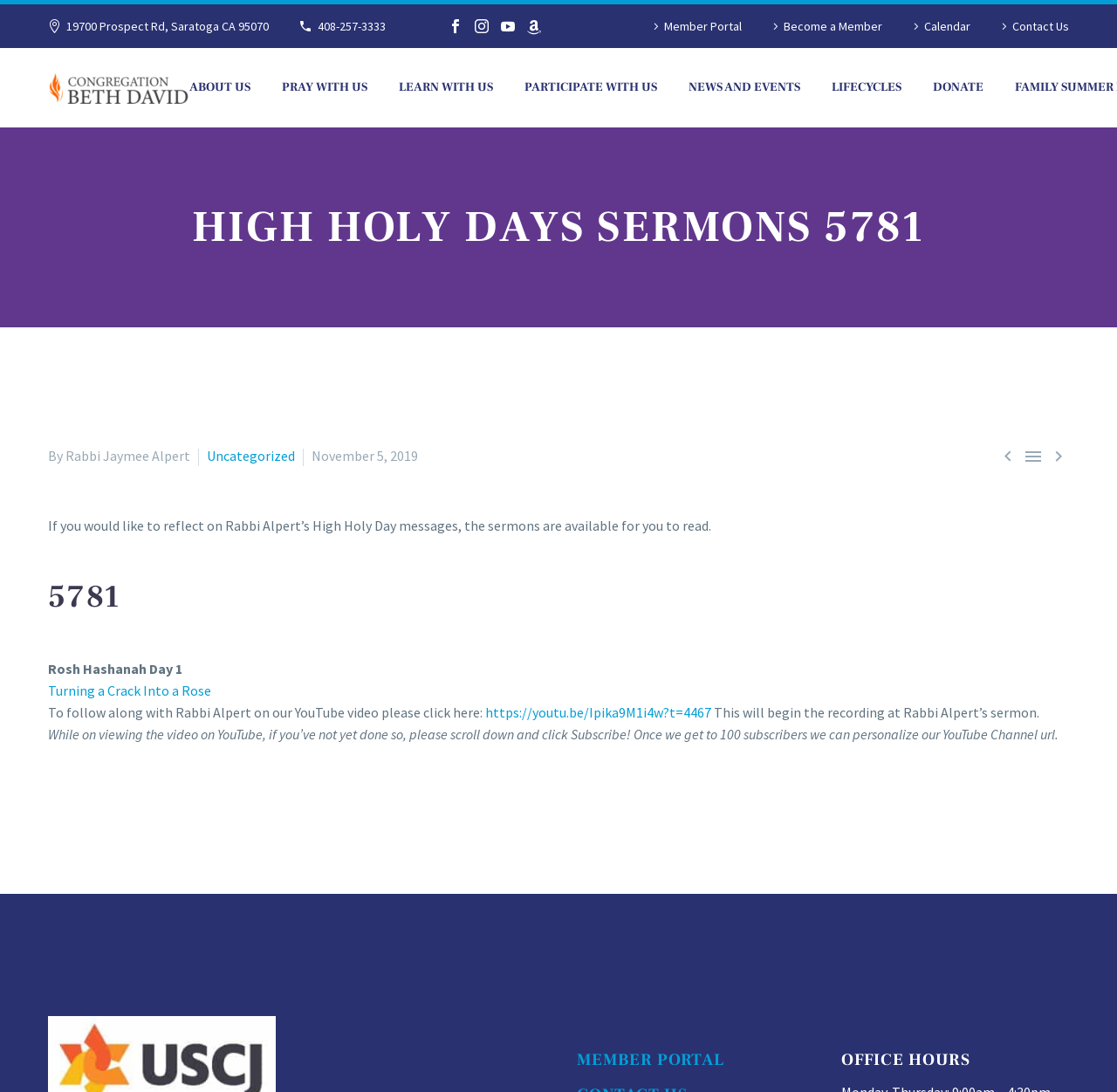Please determine the bounding box of the UI element that matches this description: title="Facebook". The coordinates should be given as (top-left x, top-left y, bottom-right x, bottom-right y), with all values between 0 and 1.

[0.396, 0.018, 0.419, 0.03]